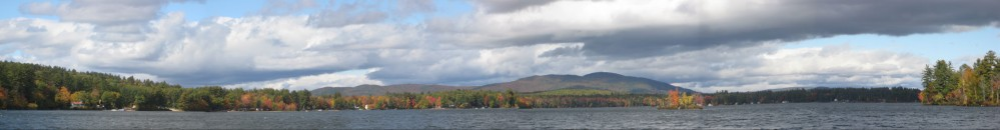Detail every aspect of the image in your description.

A stunning panoramic view of Province Lake showcases the serene beauty of the area, surrounded by vibrant autumn foliage. The landscape features a tranquil body of water reflecting the diverse hues of the fall leaves, with rich greens and bright oranges merging along the shoreline. In the background, gentle hills rise under a dramatic sky scattered with clouds, hinting at seasonal changes. This picturesque scene encapsulates the natural charm of Effingham, NH, inviting visitors to appreciate the peacefulness of the lake and its surroundings.